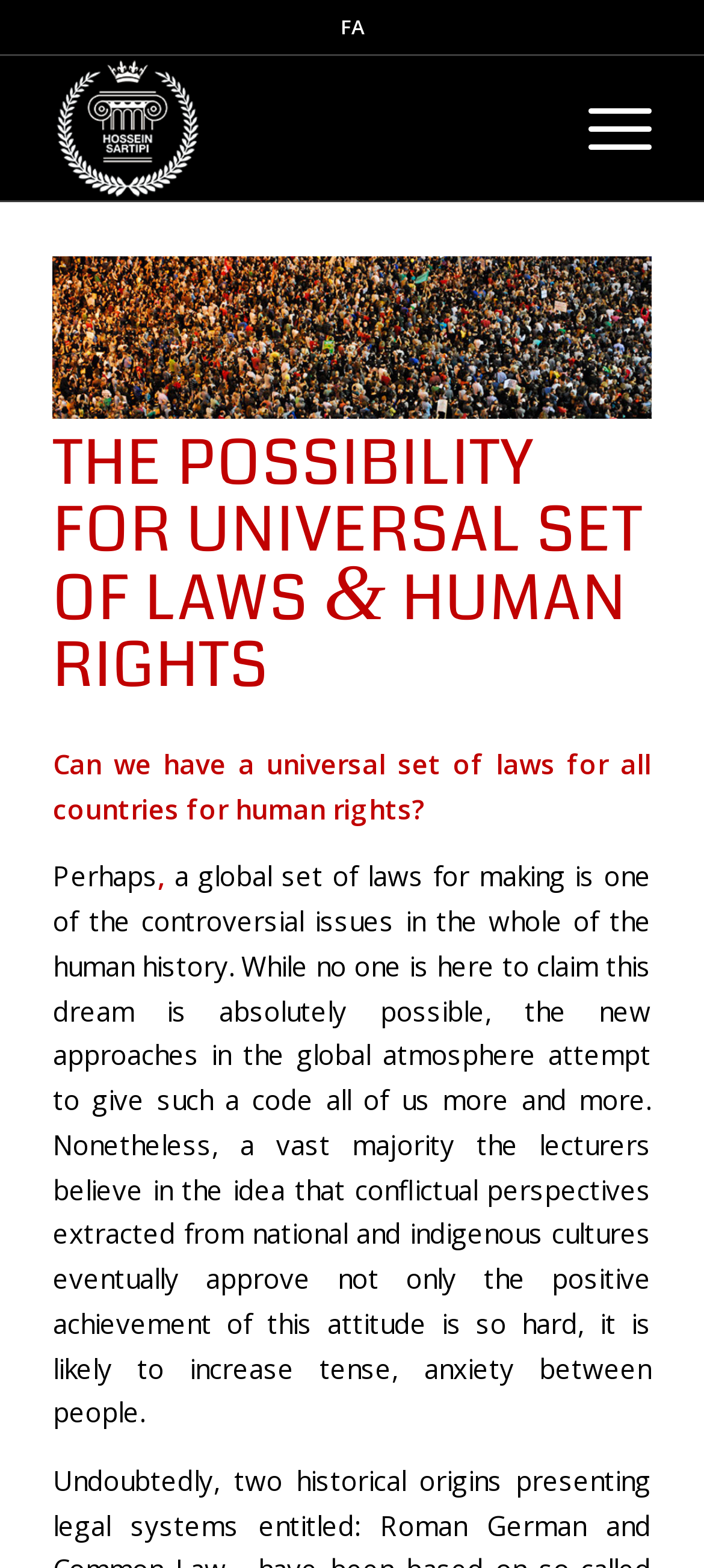Identify the bounding box of the UI component described as: "Menu Menu".

[0.784, 0.036, 0.925, 0.128]